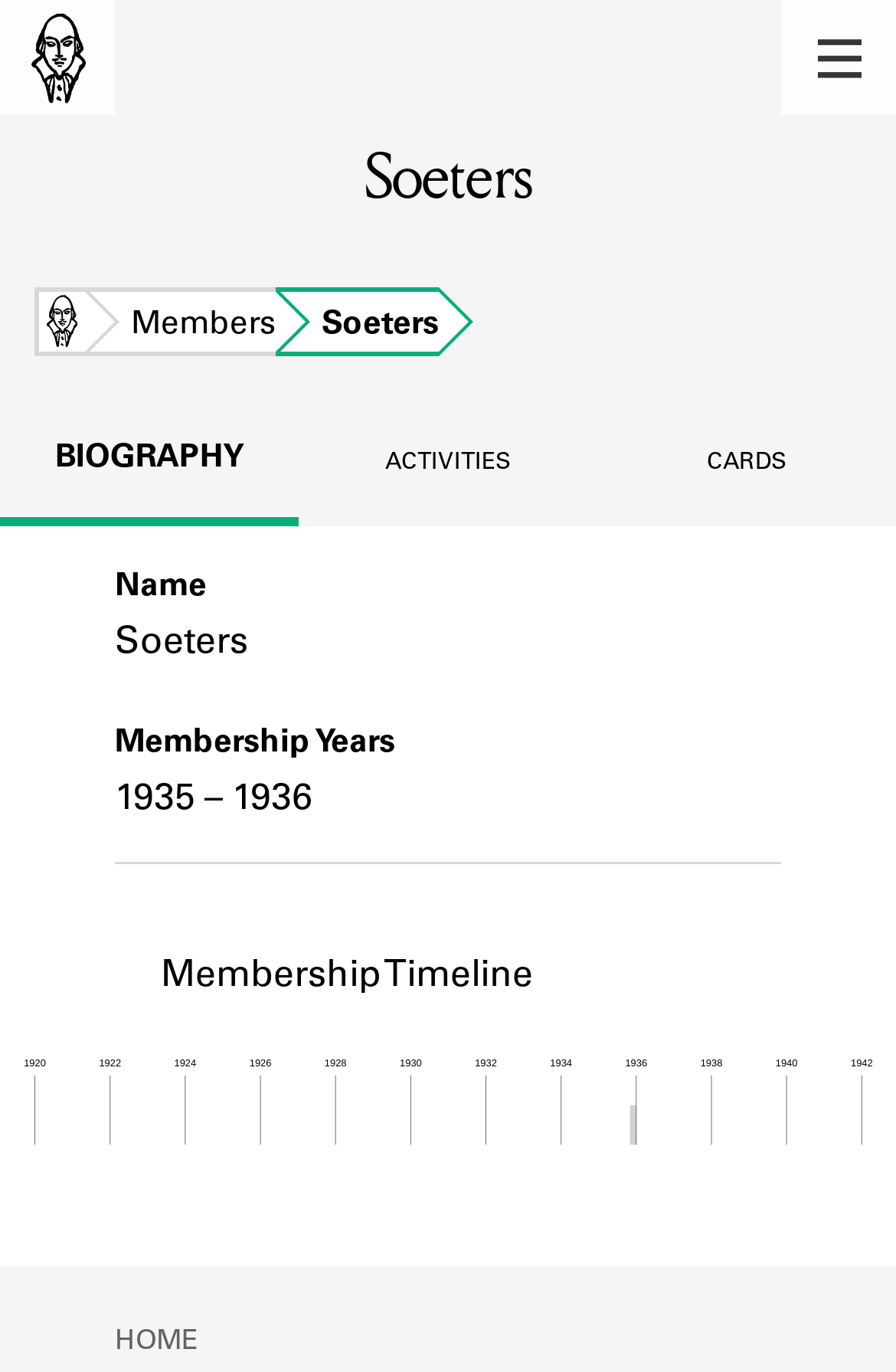What is the main focus of the image in the timeline section?
Identify the answer in the screenshot and reply with a single word or phrase.

Member Timeline